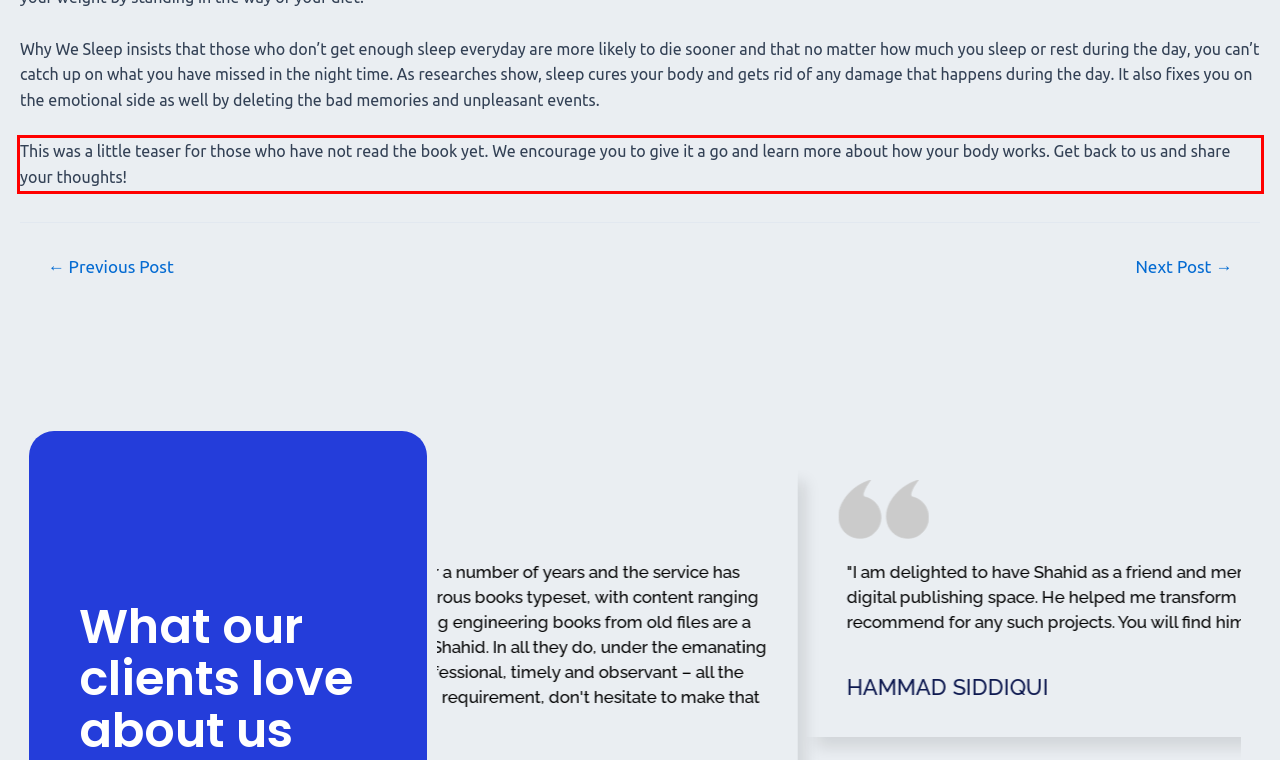Analyze the red bounding box in the provided webpage screenshot and generate the text content contained within.

This was a little teaser for those who have not read the book yet. We encourage you to give it a go and learn more about how your body works. Get back to us and share your thoughts!